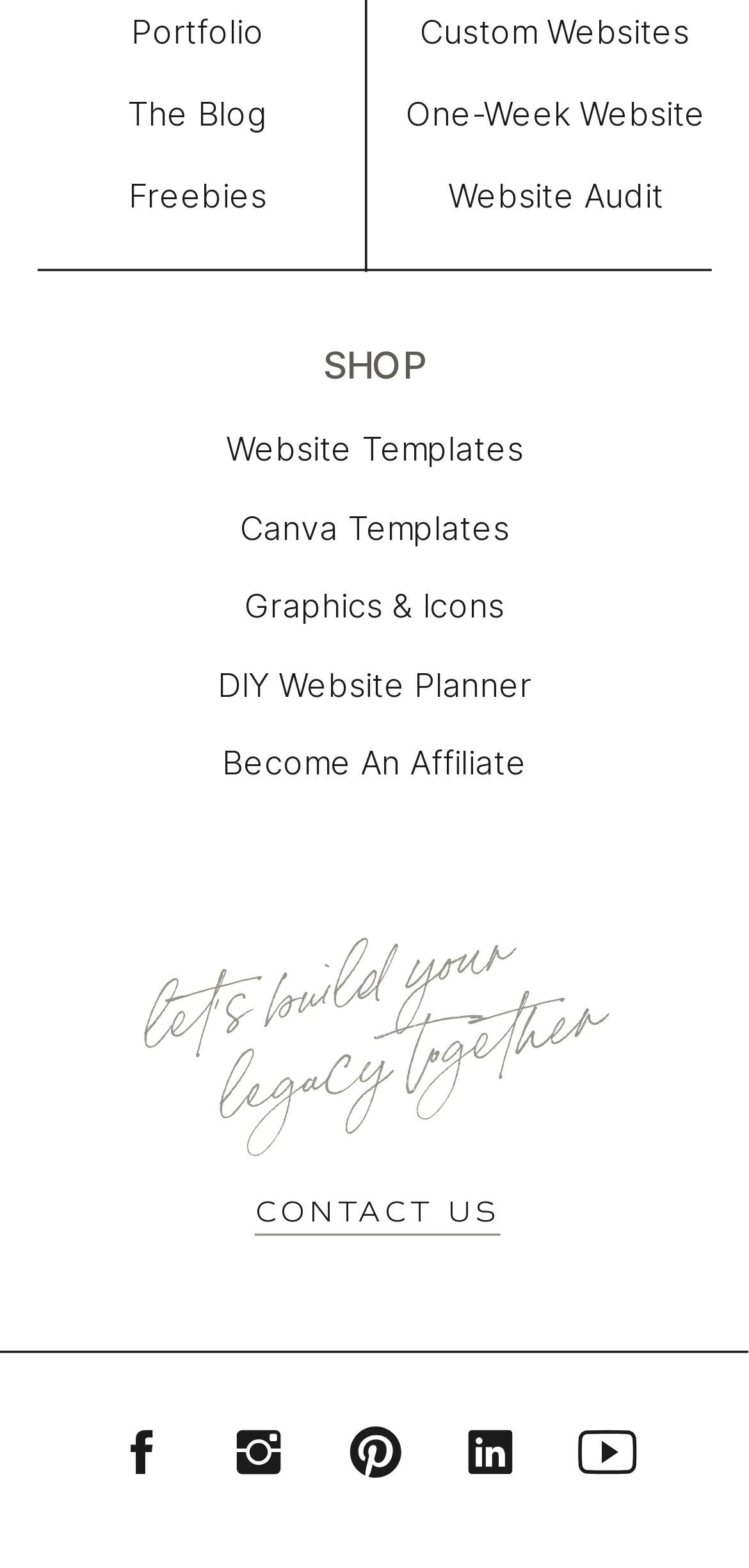What is the 'DIY Website Planner'?
Please provide a comprehensive answer to the question based on the webpage screenshot.

The 'DIY Website Planner' link is situated among other resources related to website creation, implying that it is a tool or resource that helps individuals plan and create their own websites, likely through a DIY approach.